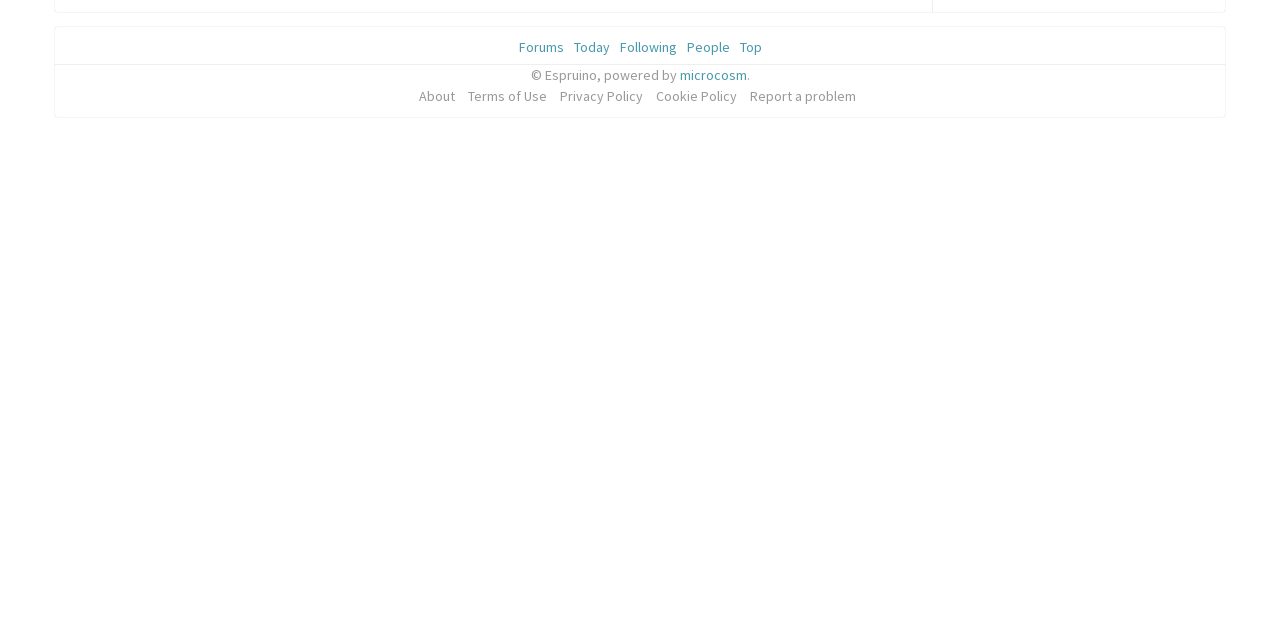Predict the bounding box of the UI element that fits this description: "Following".

[0.484, 0.059, 0.529, 0.088]